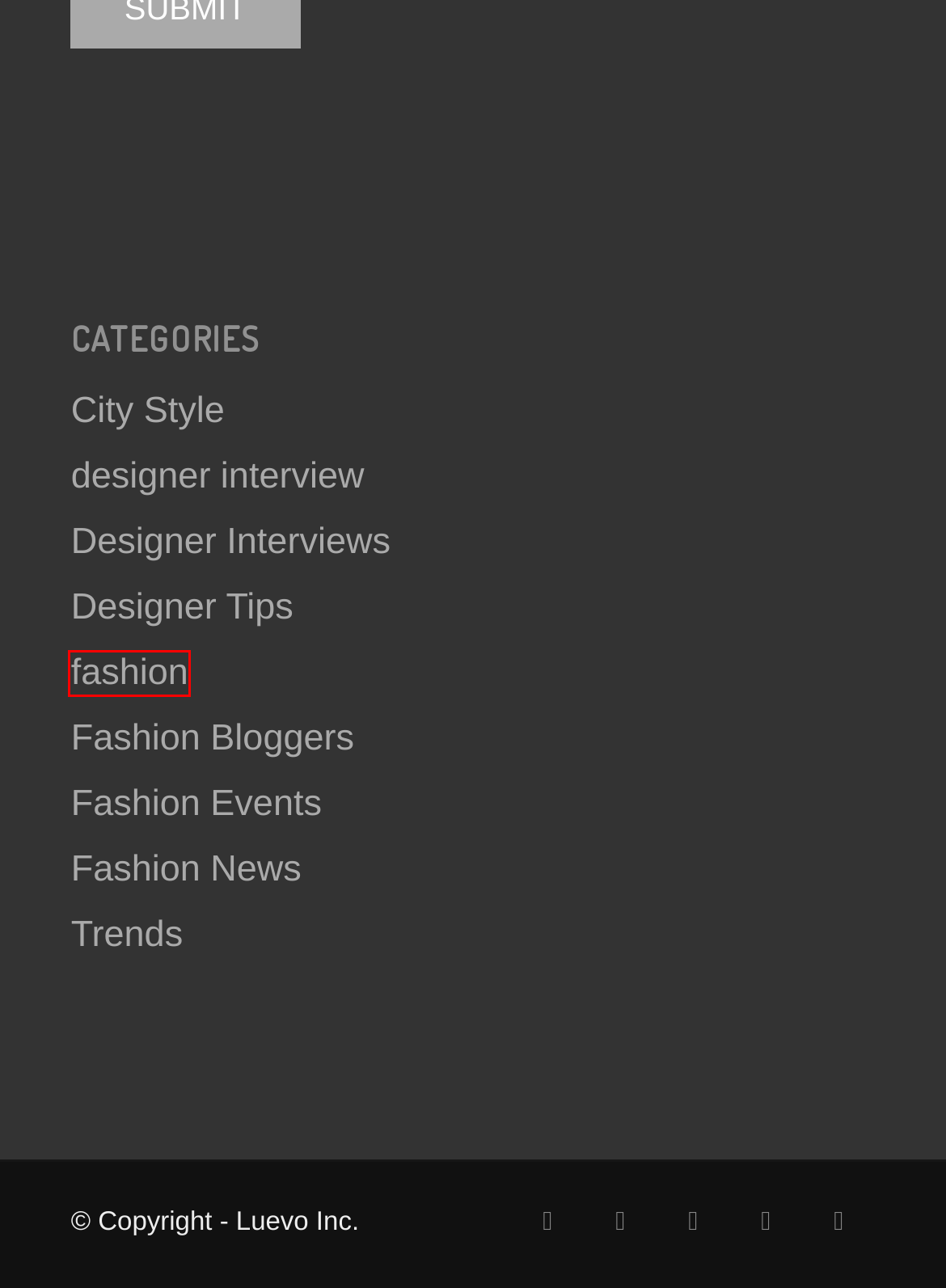Check out the screenshot of a webpage with a red rectangle bounding box. Select the best fitting webpage description that aligns with the new webpage after clicking the element inside the bounding box. Here are the candidates:
A. fashion Archives - Luevo
B. Fashion News Archives - Luevo
C. designer interview Archives - Luevo
D. Designer Interviews Archives - Luevo
E. Designer Tips Archives - Luevo
F. Fashion Events Archives - Luevo
G. Fashion Bloggers Archives - Luevo
H. City Style Archives - Luevo

A